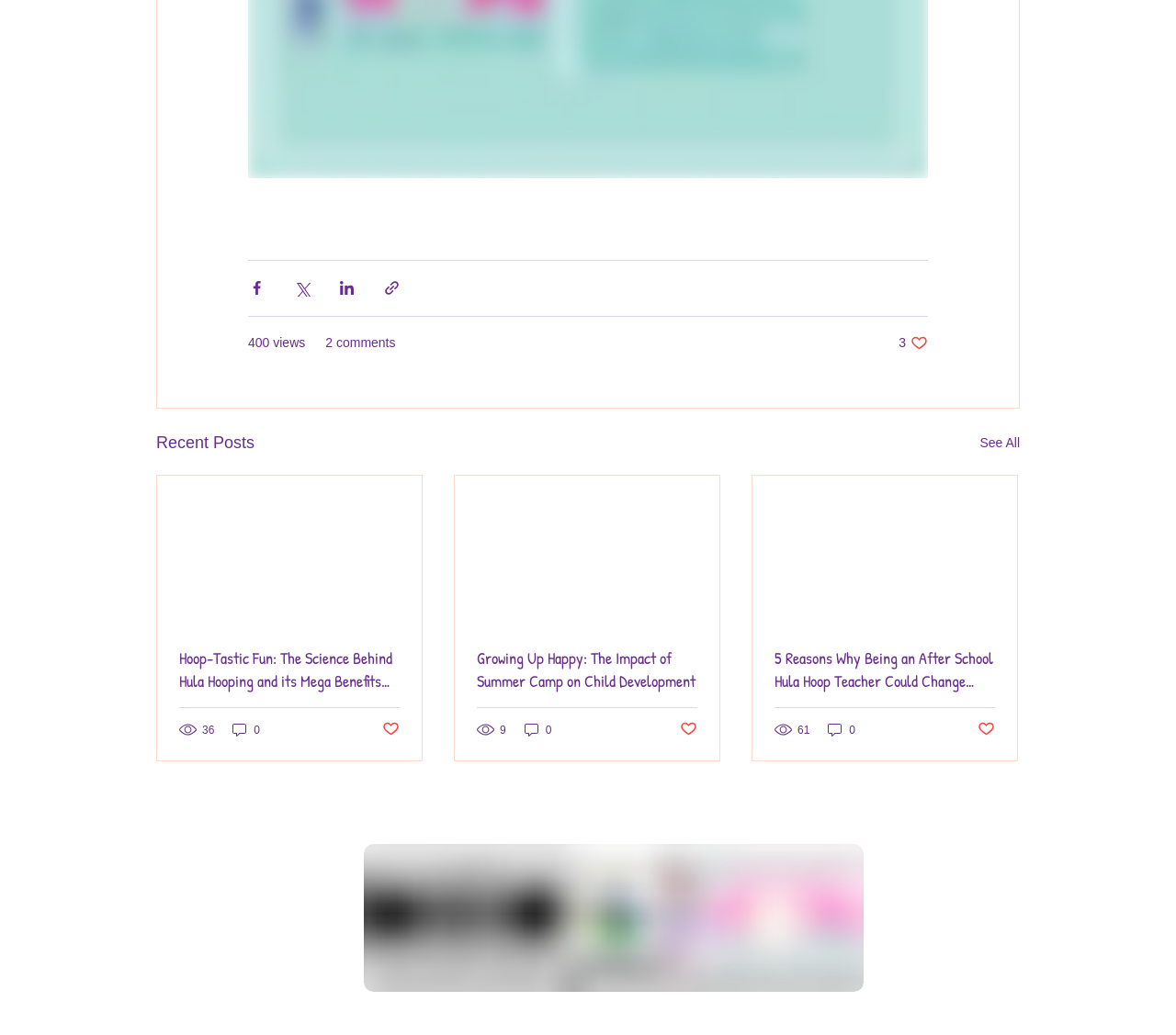Identify the bounding box coordinates of the region that needs to be clicked to carry out this instruction: "Click the link to iTunes". Provide these coordinates as four float numbers ranging from 0 to 1, i.e., [left, top, right, bottom].

None